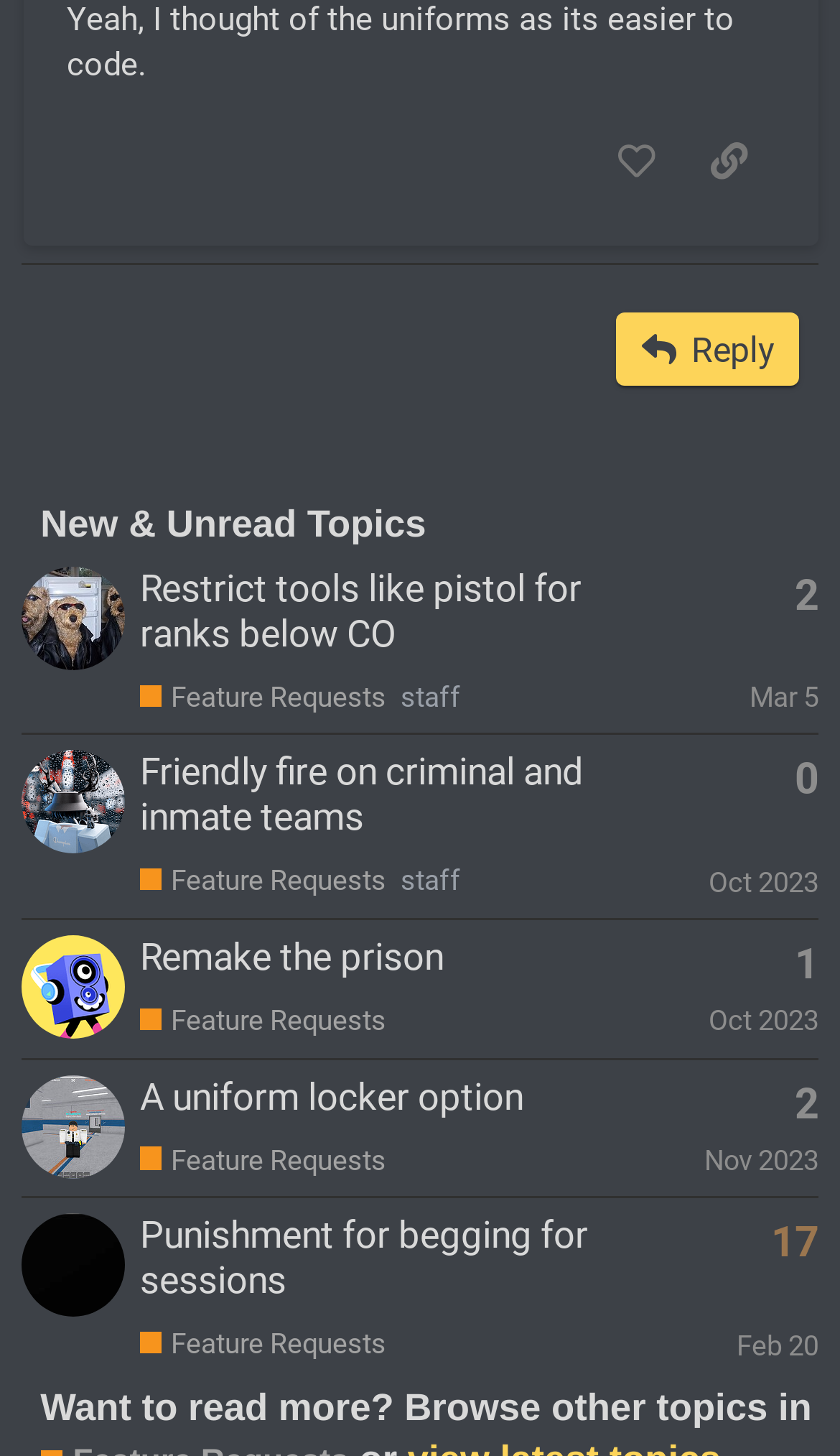Specify the bounding box coordinates of the area that needs to be clicked to achieve the following instruction: "Copy a link to a post".

[0.812, 0.082, 0.923, 0.139]